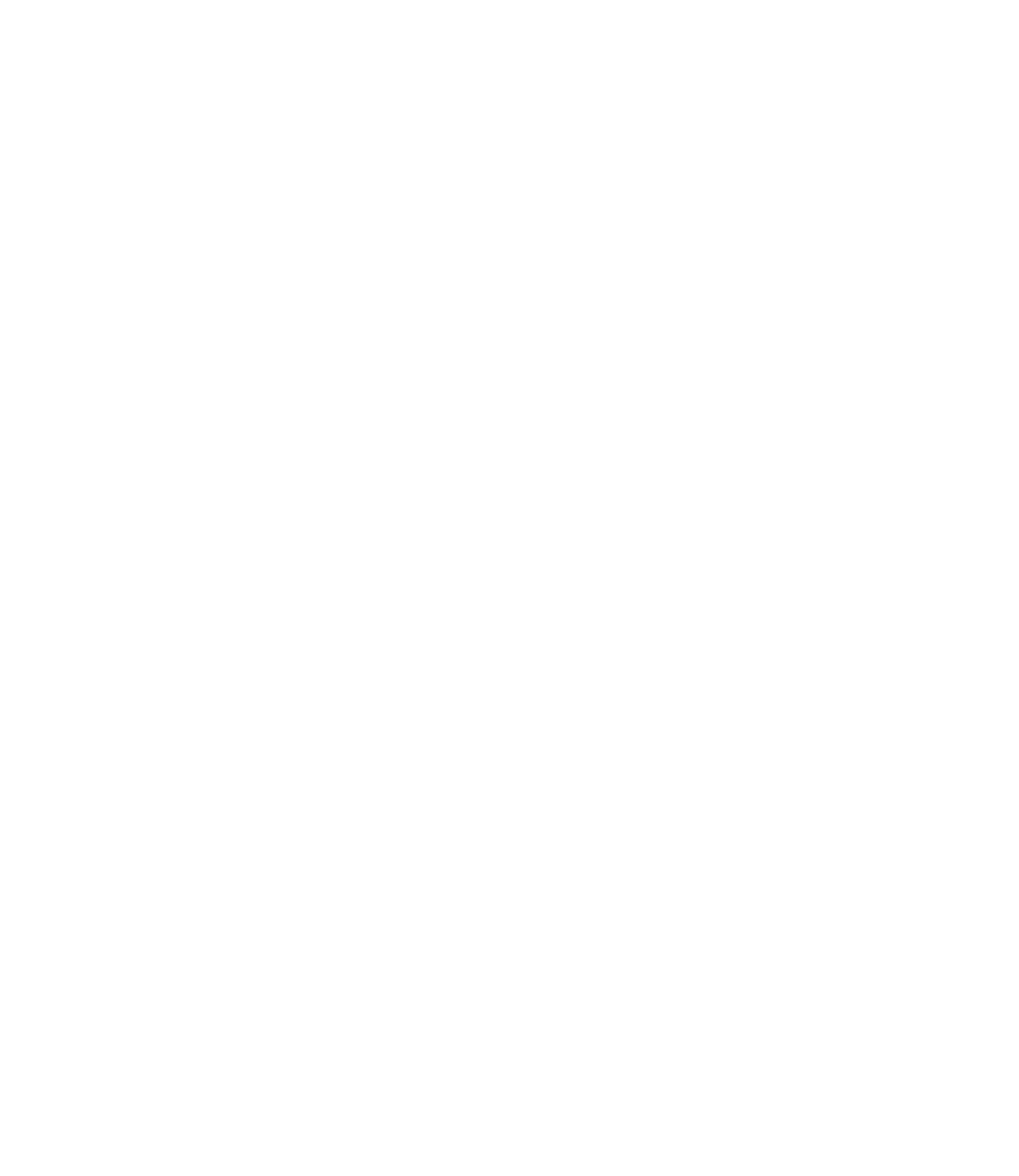Locate the bounding box coordinates of the area that needs to be clicked to fulfill the following instruction: "Read more about Full Spectrum Products Containing THC". The coordinates should be in the format of four float numbers between 0 and 1, namely [left, top, right, bottom].

[0.07, 0.319, 0.341, 0.657]